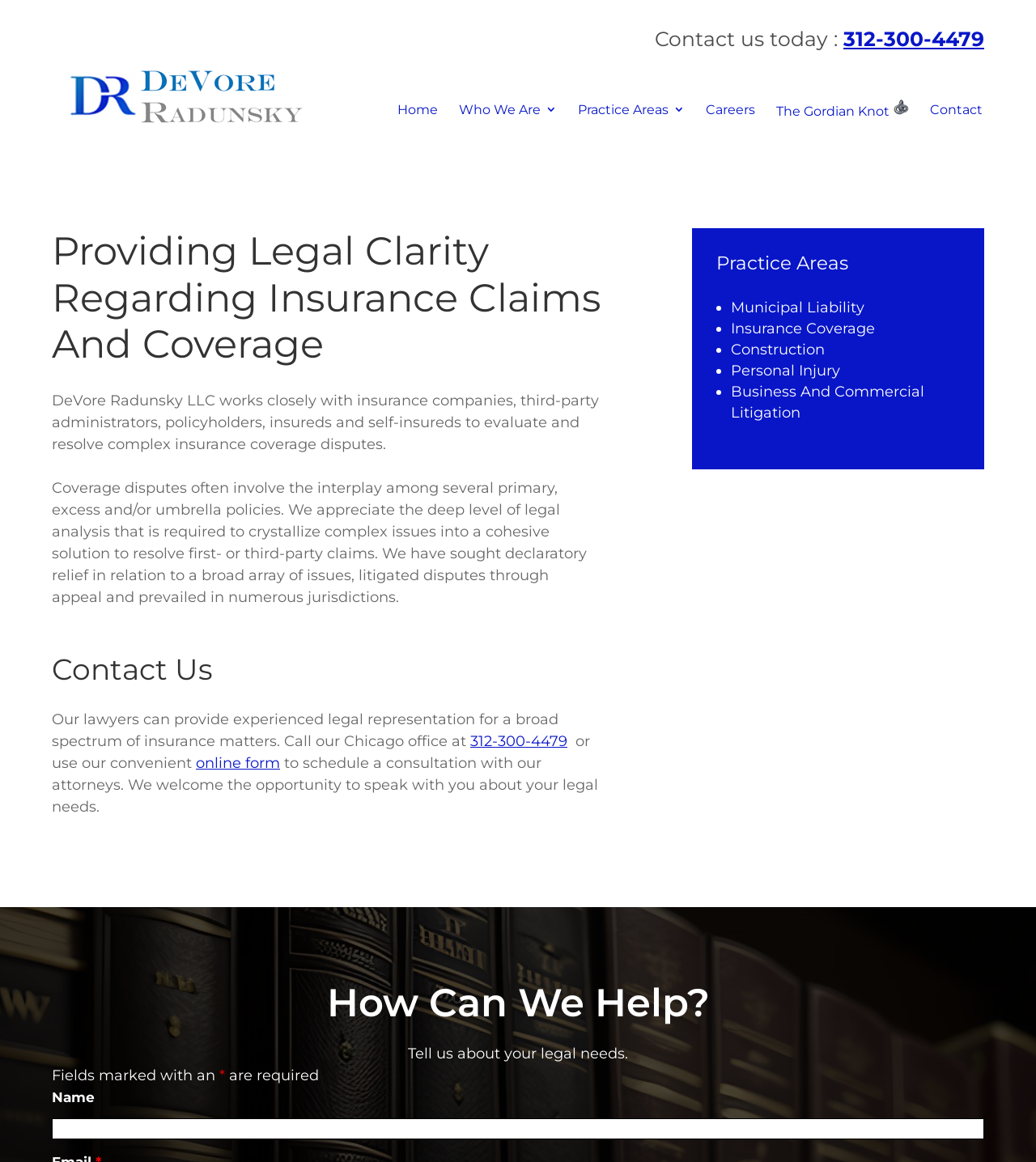Please identify the bounding box coordinates of where to click in order to follow the instruction: "Click the 'Insurance Coverage' link".

[0.705, 0.275, 0.845, 0.29]